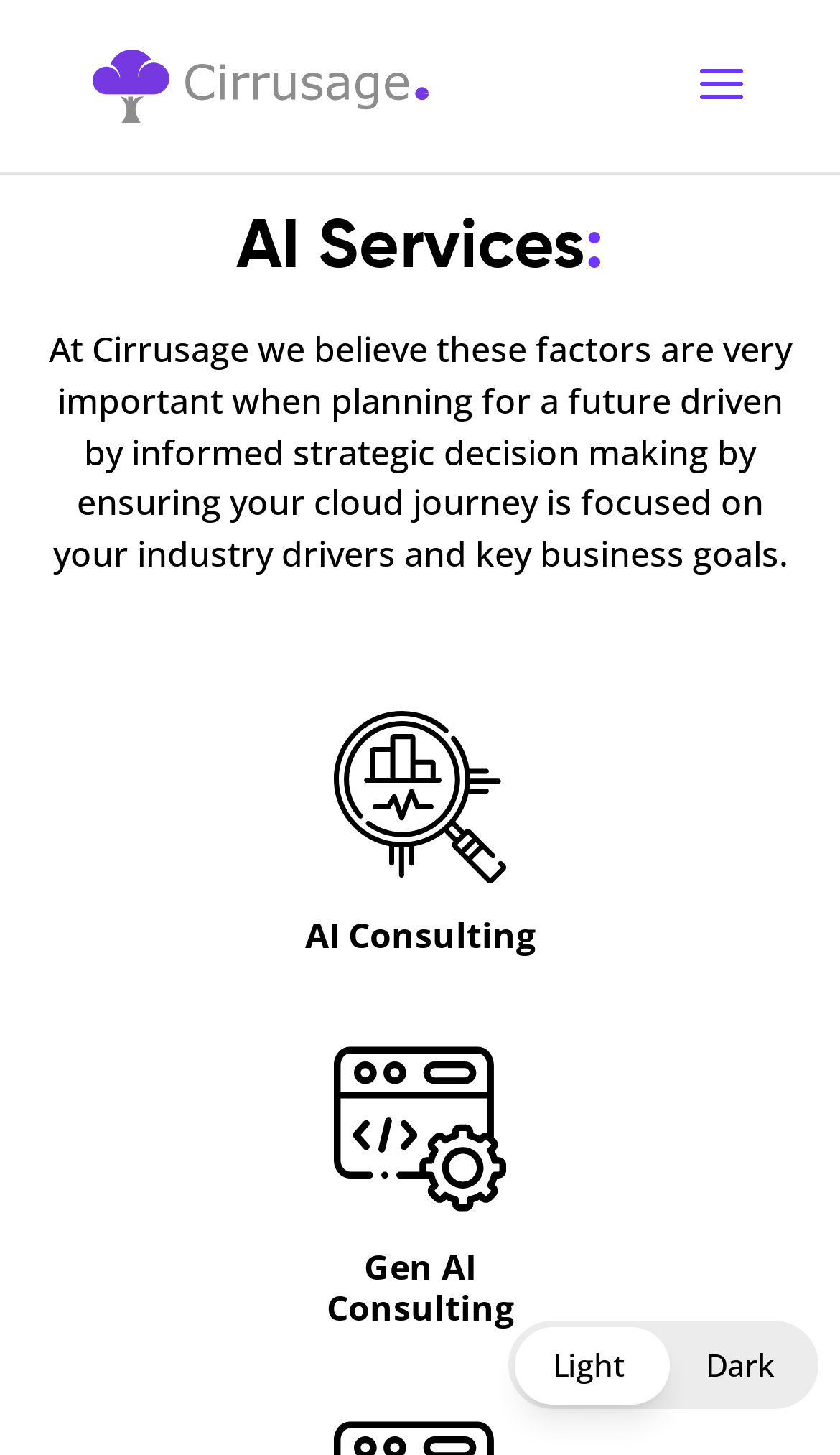Given the element description, predict the bounding box coordinates in the format (top-left x, top-left y, bottom-right x, bottom-right y), using floating point numbers between 0 and 1: alt="Cirrusage"

[0.11, 0.043, 0.51, 0.071]